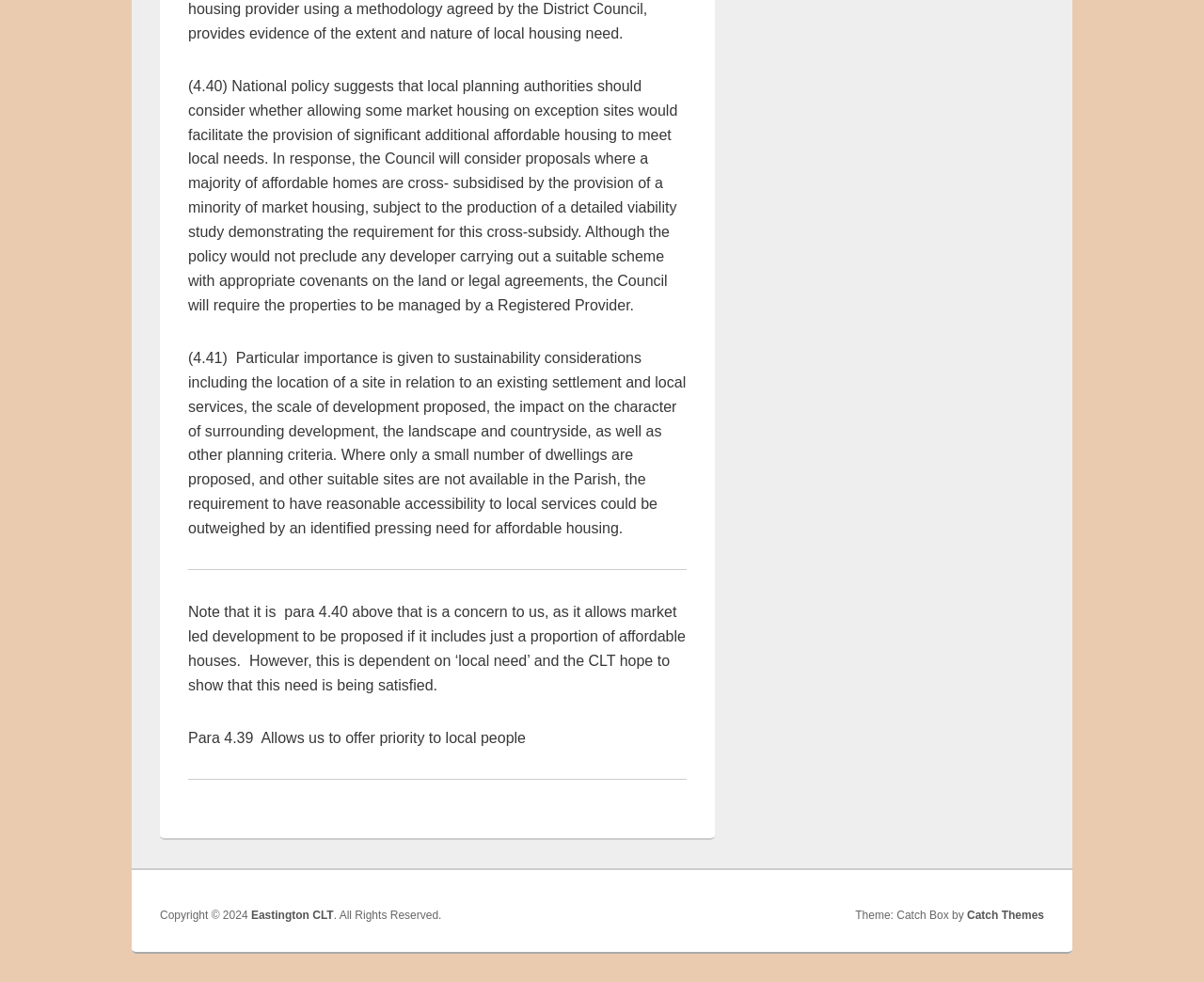Please look at the image and answer the question with a detailed explanation: What is the purpose of the viability study?

The purpose of the viability study is to demonstrate the requirement for cross-subsidy, as mentioned in static text element [135], which is necessary for the Council to consider proposals with a majority of affordable homes and a minority of market housing.